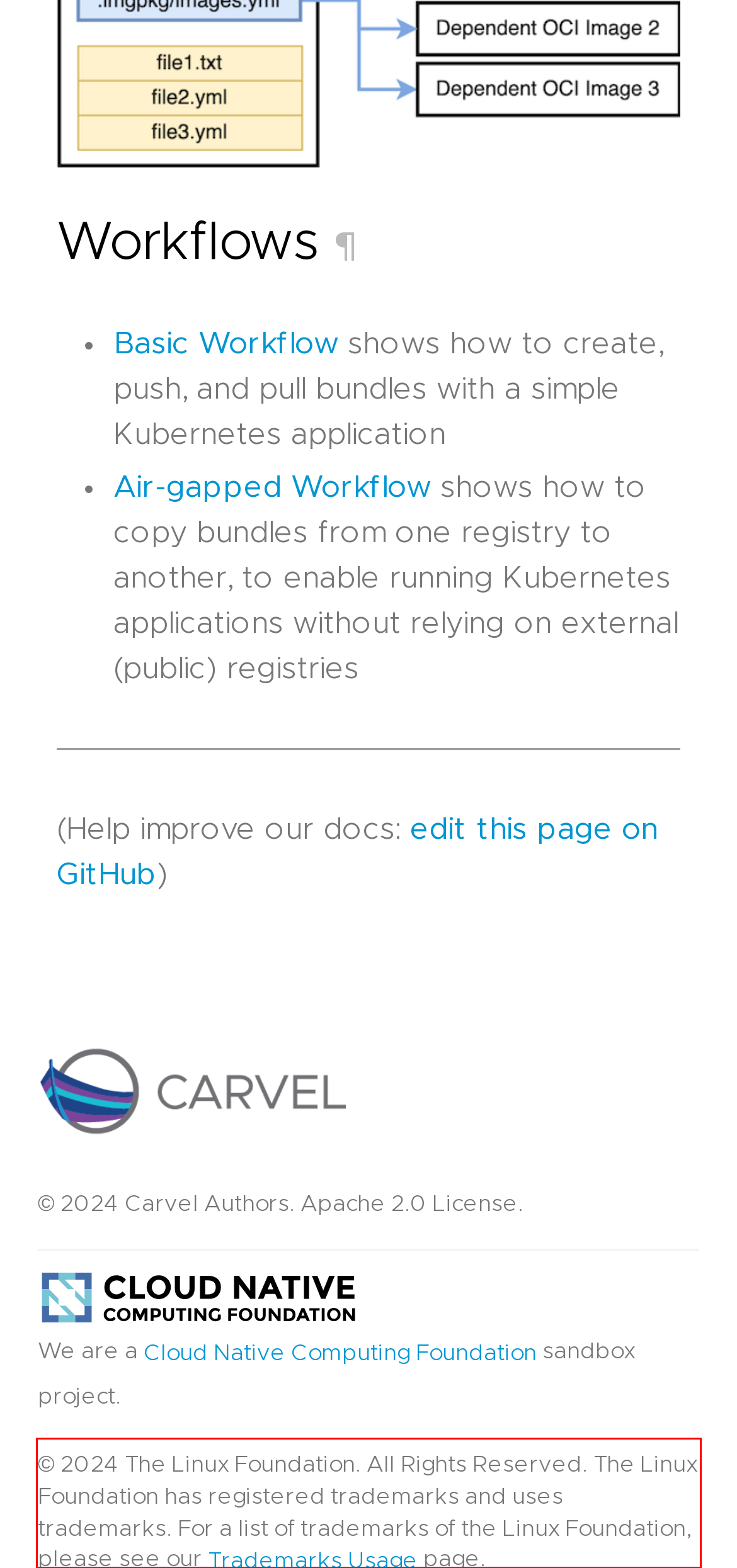Your task is to recognize and extract the text content from the UI element enclosed in the red bounding box on the webpage screenshot.

© 2024 The Linux Foundation. All Rights Reserved. The Linux Foundation has registered trademarks and uses trademarks. For a list of trademarks of the Linux Foundation, please see our Trademarks Usage page.